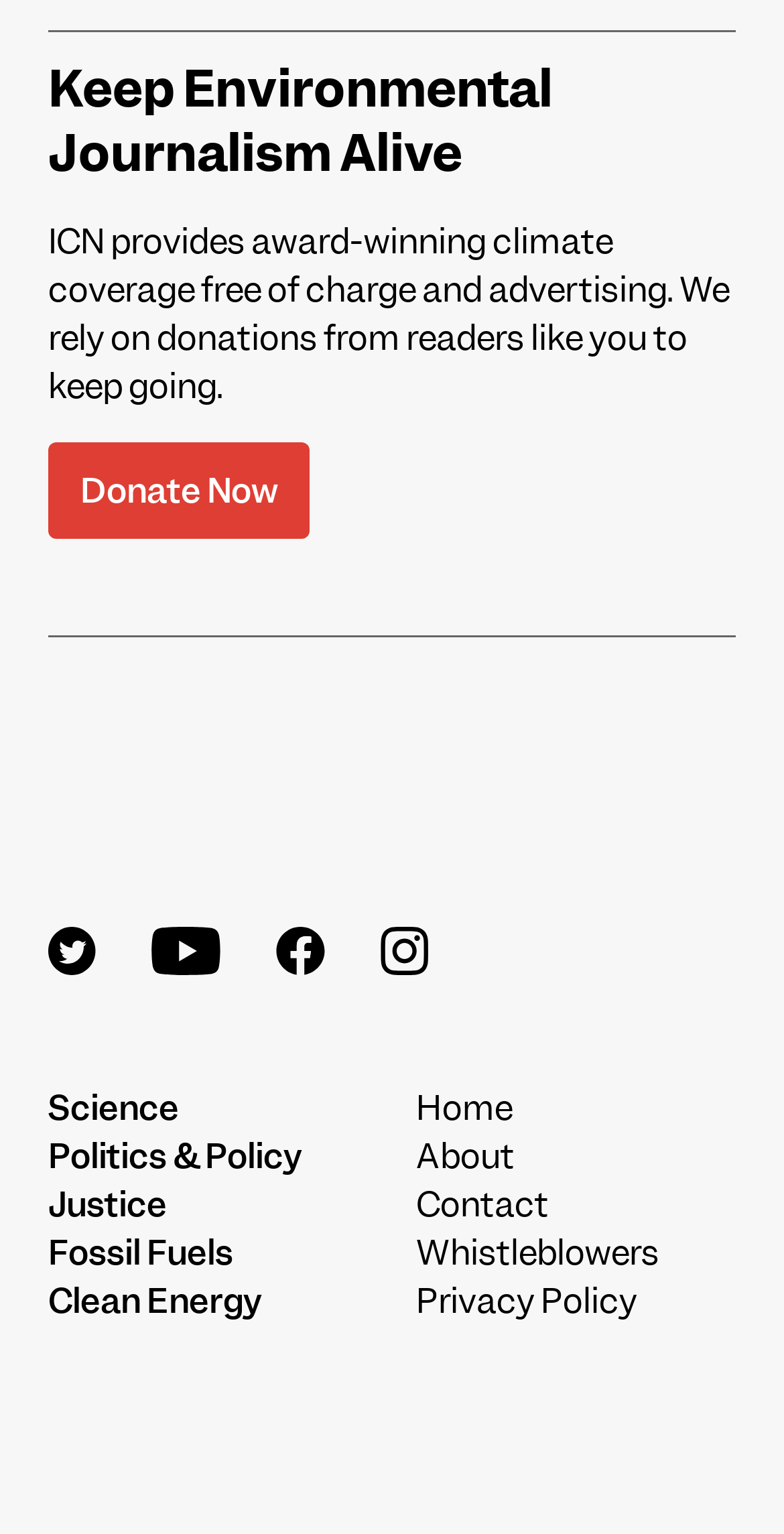Please specify the bounding box coordinates of the clickable region to carry out the following instruction: "Visit the Home page". The coordinates should be four float numbers between 0 and 1, in the format [left, top, right, bottom].

[0.531, 0.707, 0.654, 0.736]